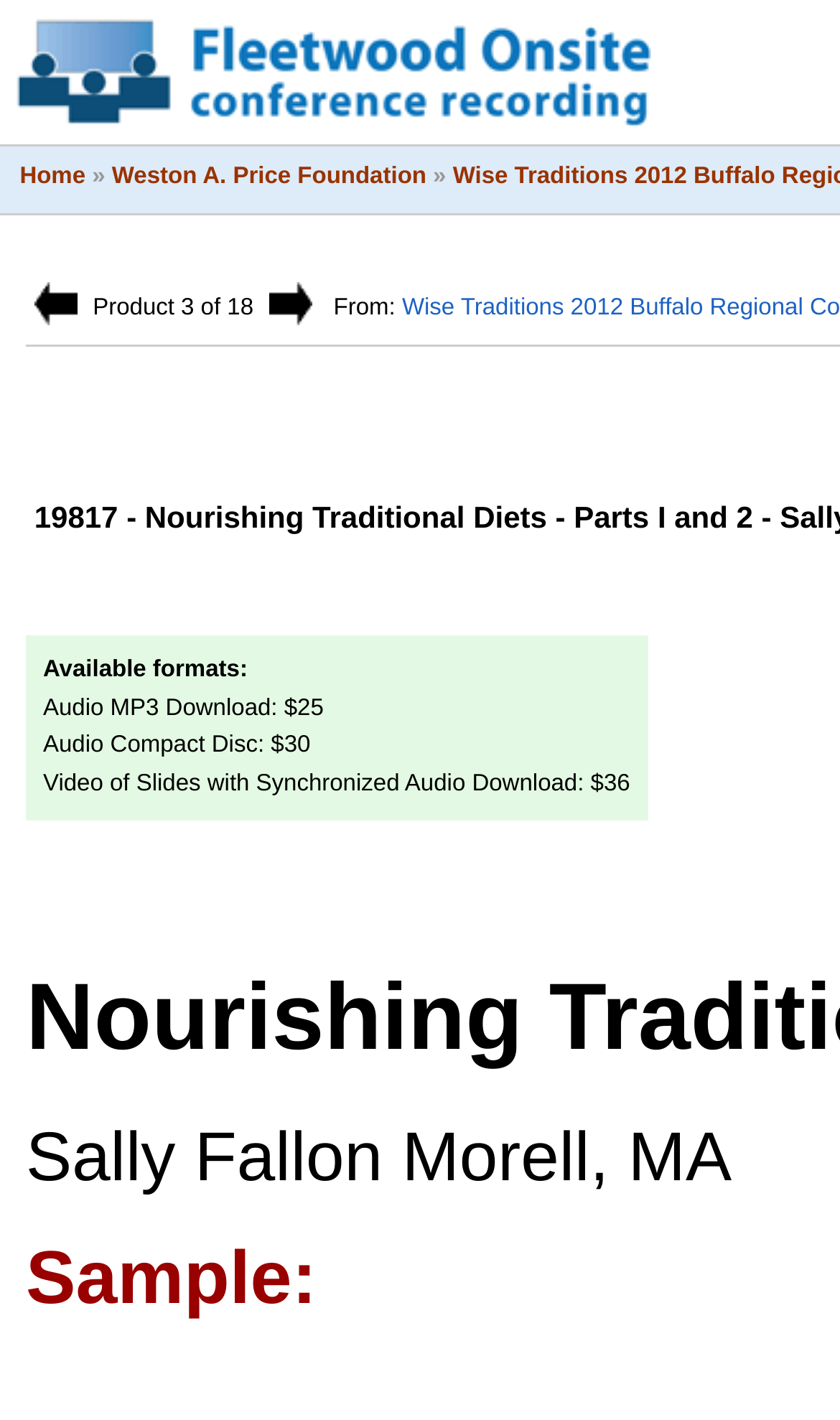Identify the bounding box for the described UI element. Provide the coordinates in (top-left x, top-left y, bottom-right x, bottom-right y) format with values ranging from 0 to 1: alt="Next Product" title="Next Product"

[0.32, 0.215, 0.371, 0.234]